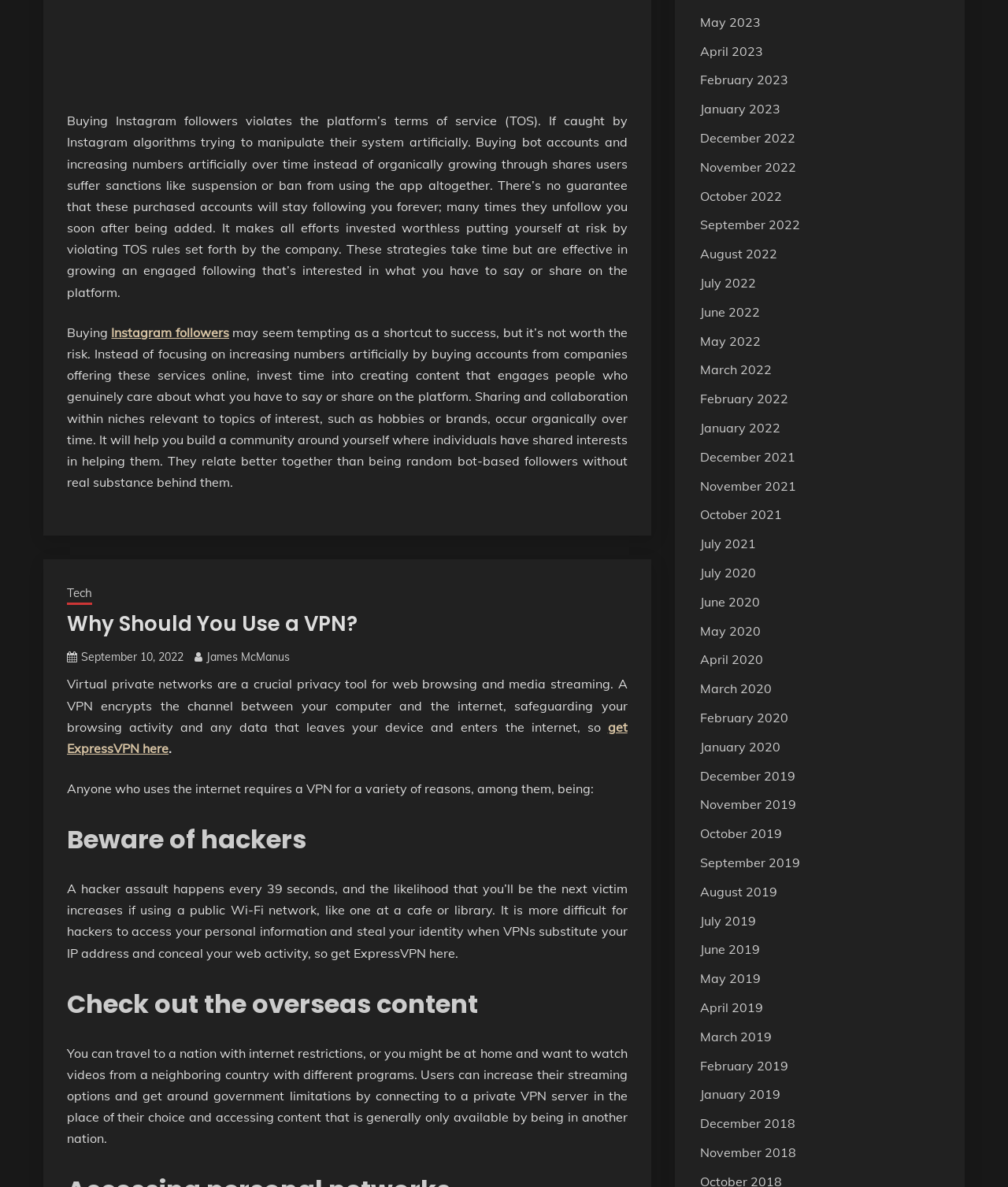What is the topic of the first heading?
Based on the visual, give a brief answer using one word or a short phrase.

Why Should You Use a VPN?